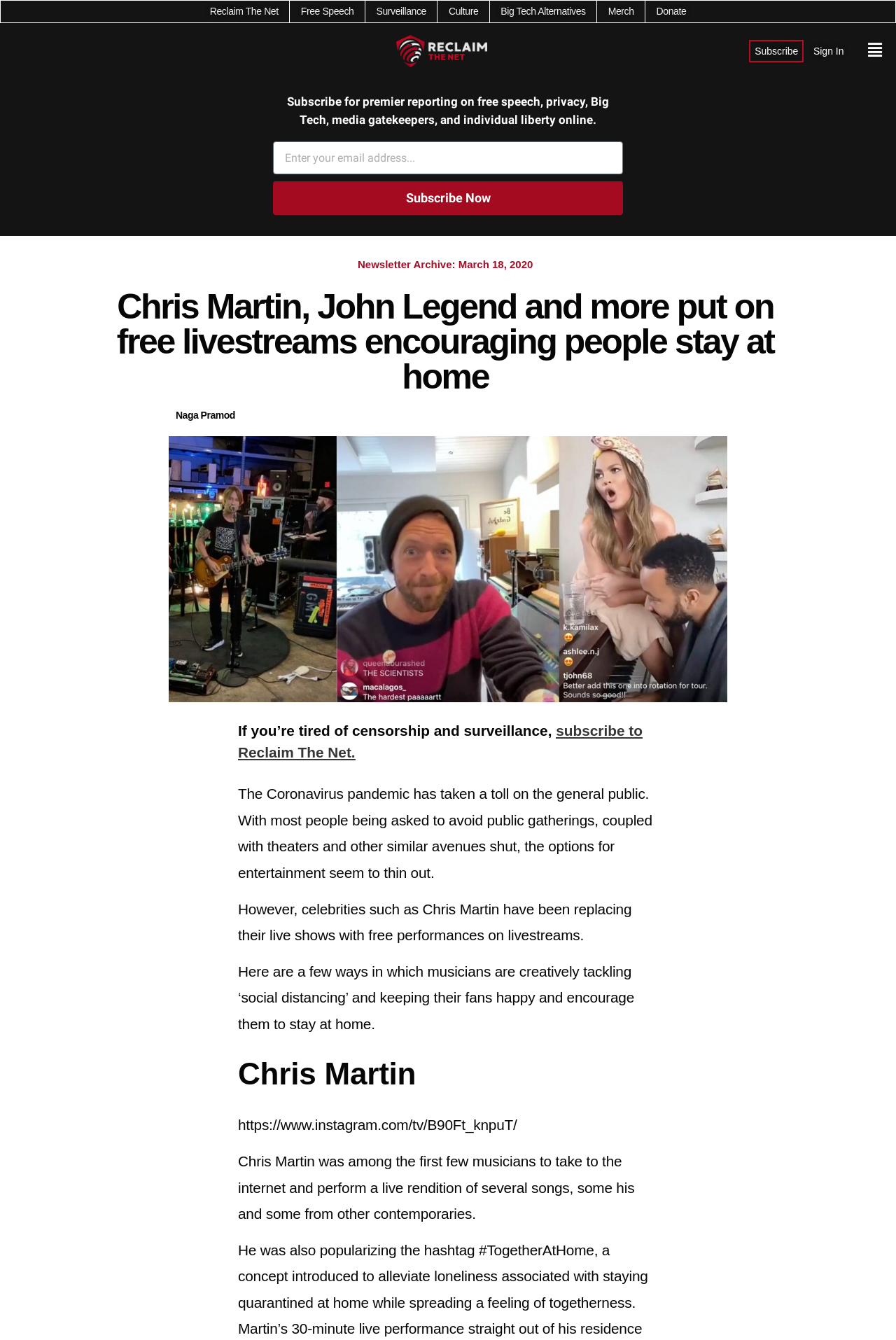Look at the image and answer the question in detail:
What is the date of the newsletter archive?

I found this date in the static text 'March 18, 2020' which is located near the 'Newsletter Archive:' text, indicating that this is the date of the archived newsletter.